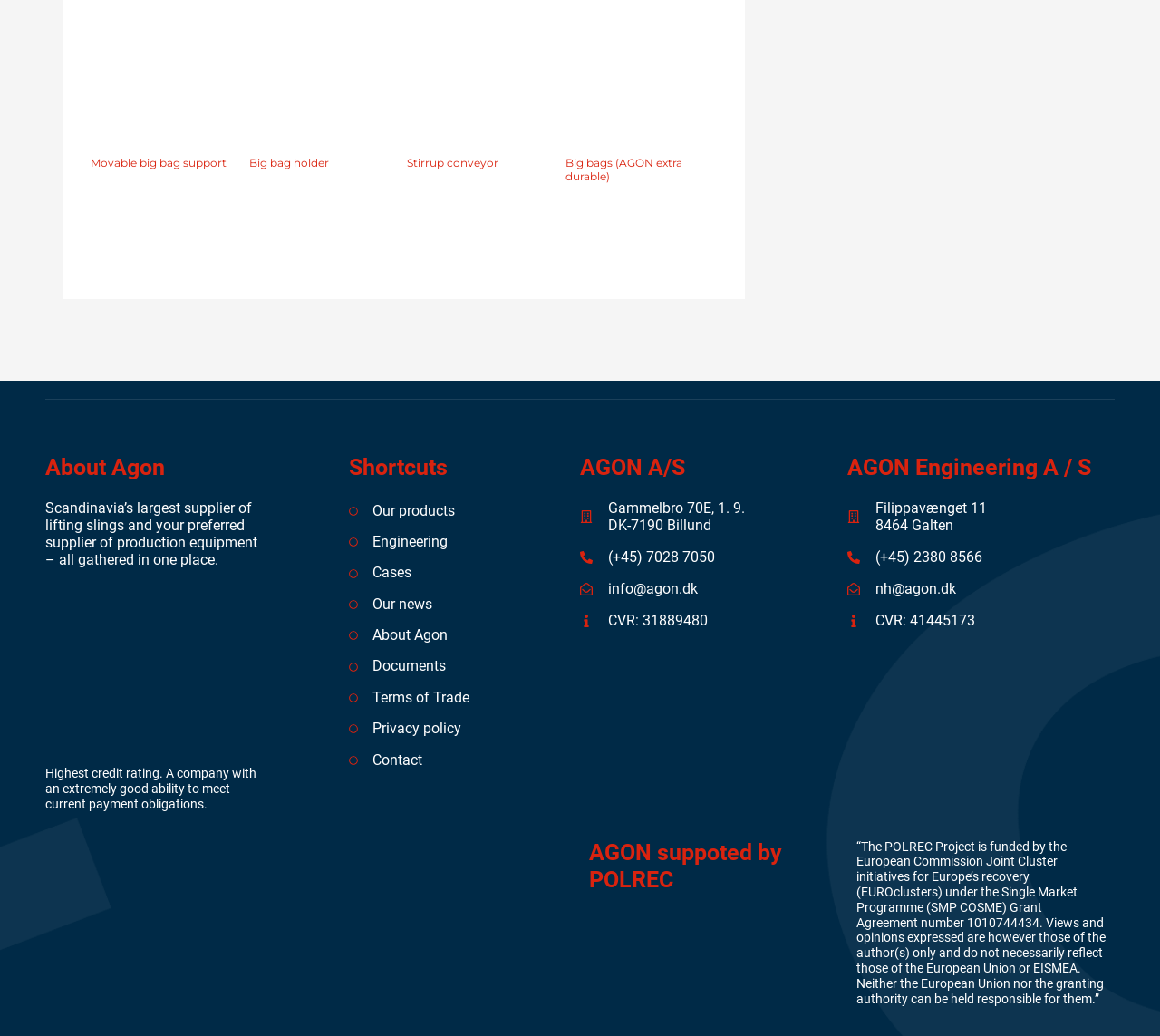How many shortcuts are listed on the webpage?
From the details in the image, provide a complete and detailed answer to the question.

The webpage lists 9 shortcuts, including 'Our products', 'Engineering', 'Cases', 'Our news', 'About Agon', 'Documents', 'Terms of Trade', 'Privacy policy', and 'Contact'.